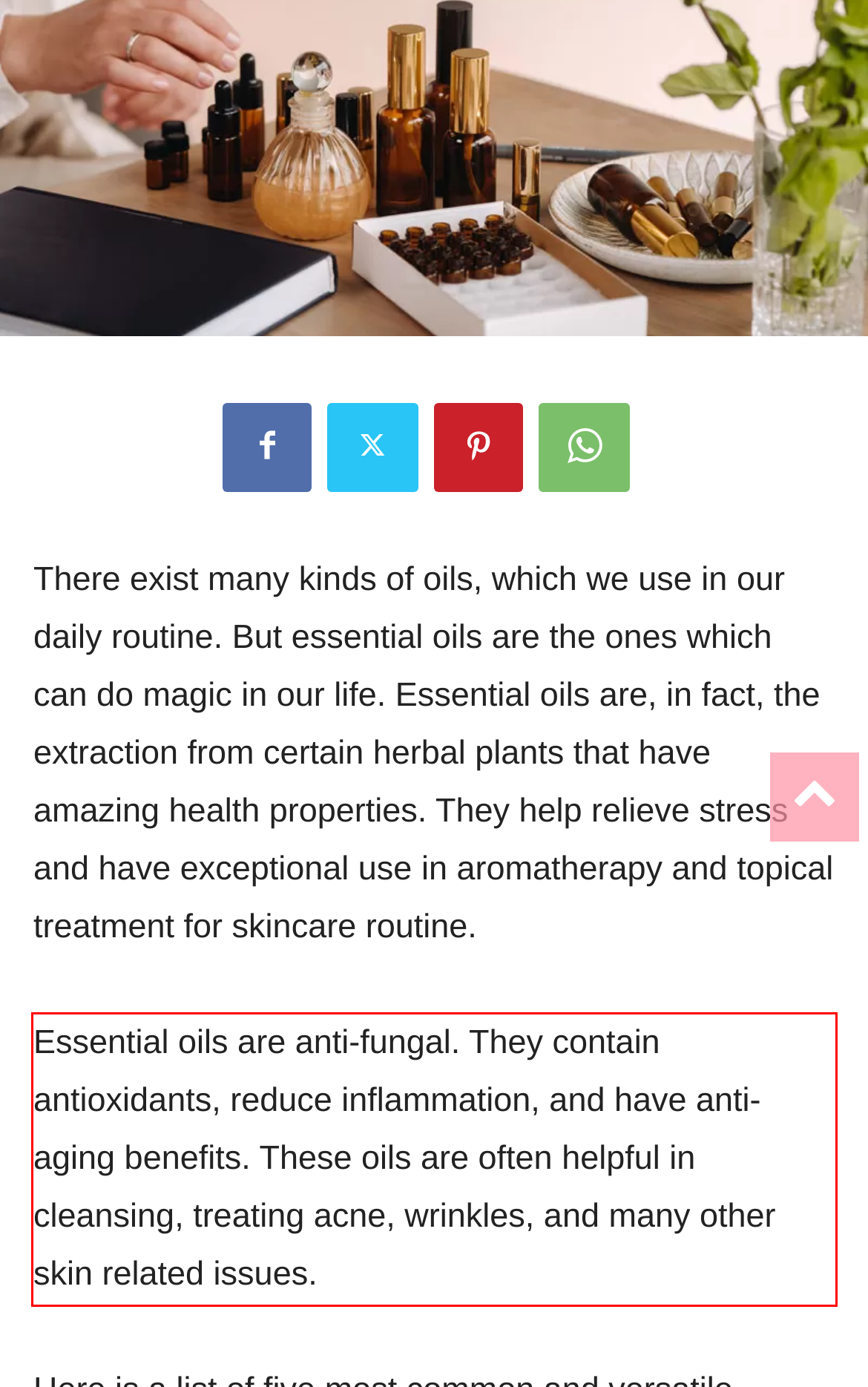Look at the provided screenshot of the webpage and perform OCR on the text within the red bounding box.

Essential oils are anti-fungal. They contain antioxidants, reduce inflammation, and have anti-aging benefits. These oils are often helpful in cleansing, treating acne, wrinkles, and many other skin related issues.